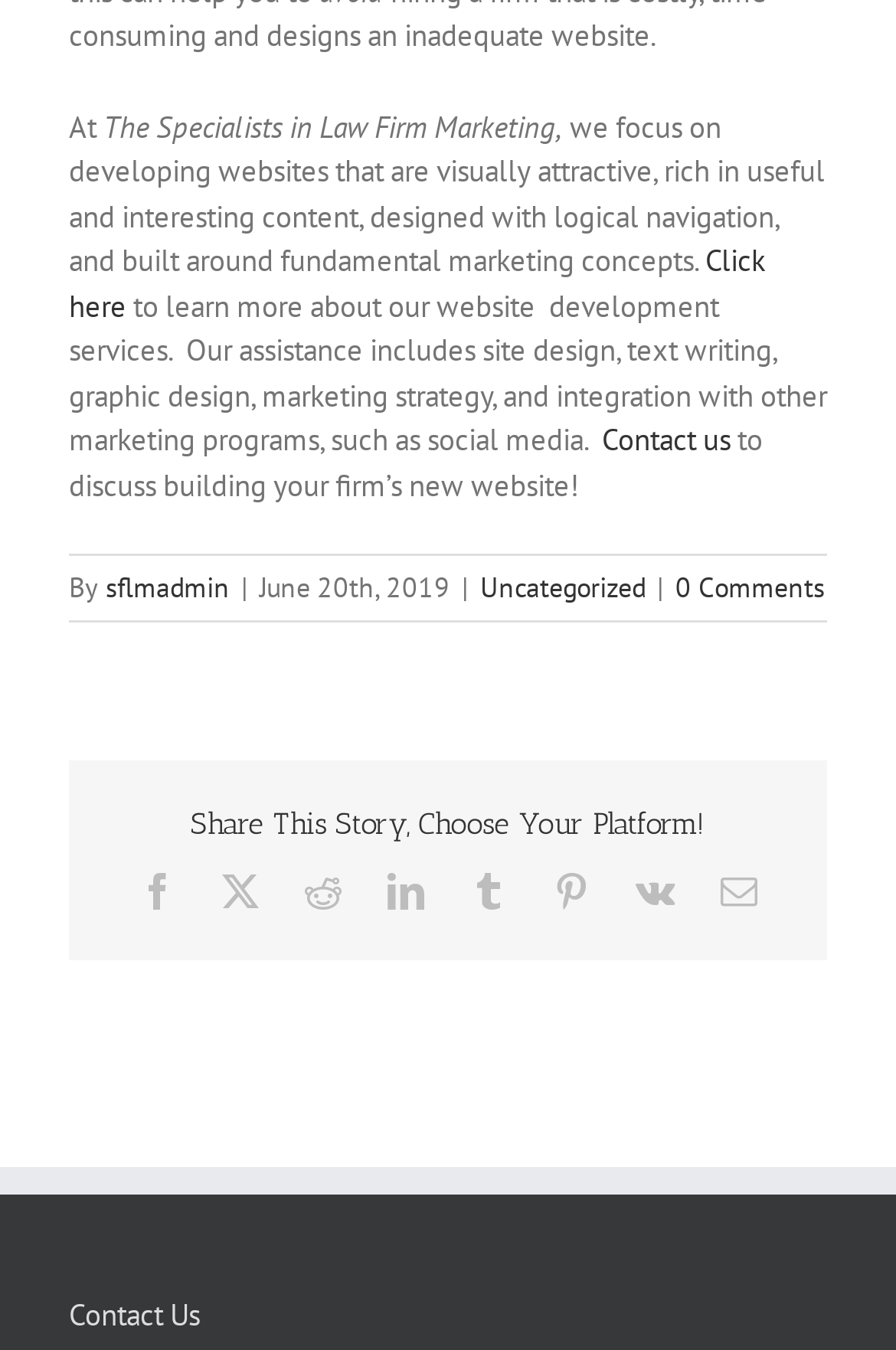Give a concise answer using only one word or phrase for this question:
What is the company's specialty?

Law Firm Marketing